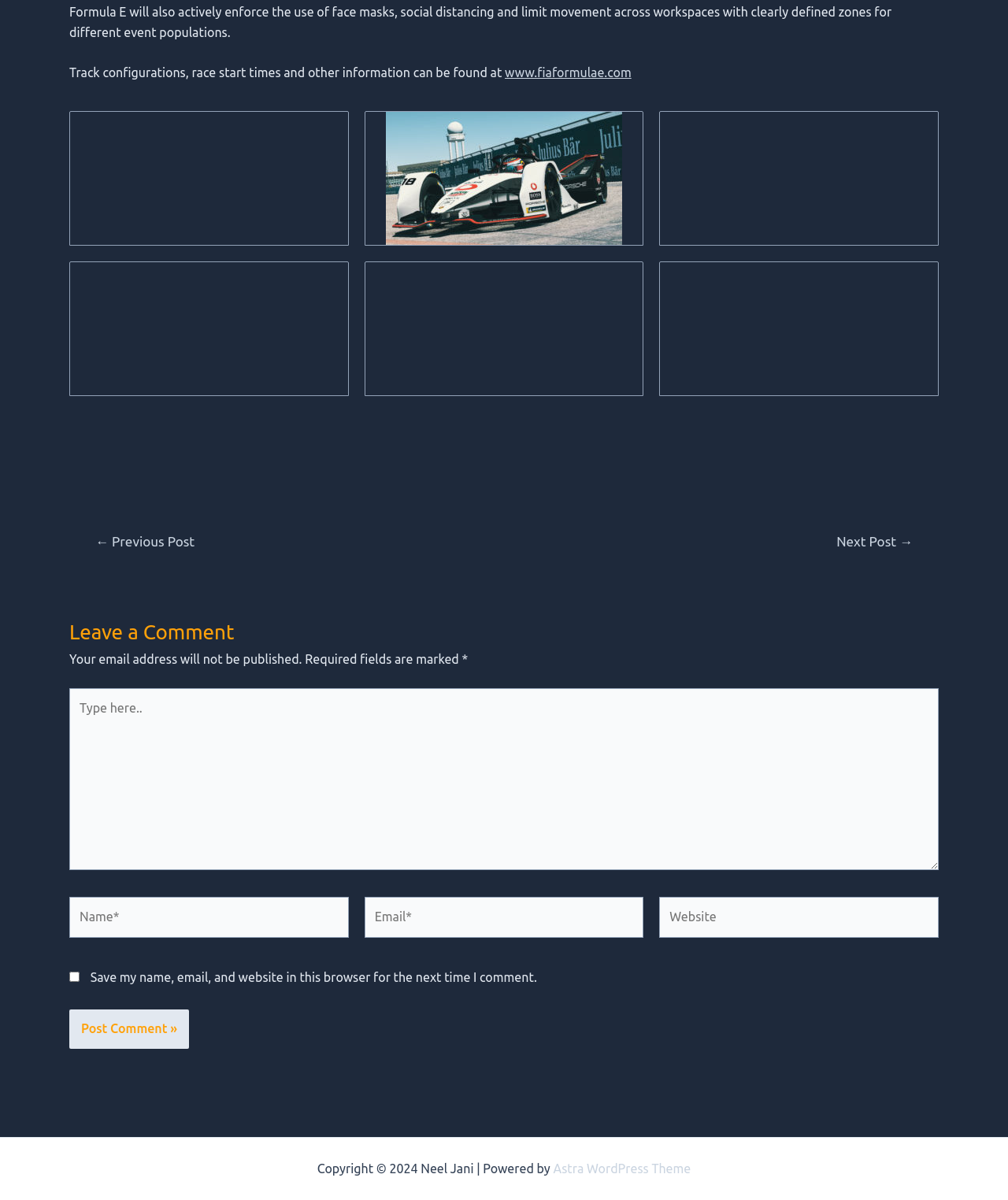Find the bounding box coordinates of the element you need to click on to perform this action: 'Click the link to FIA Formula E website'. The coordinates should be represented by four float values between 0 and 1, in the format [left, top, right, bottom].

[0.501, 0.054, 0.626, 0.066]